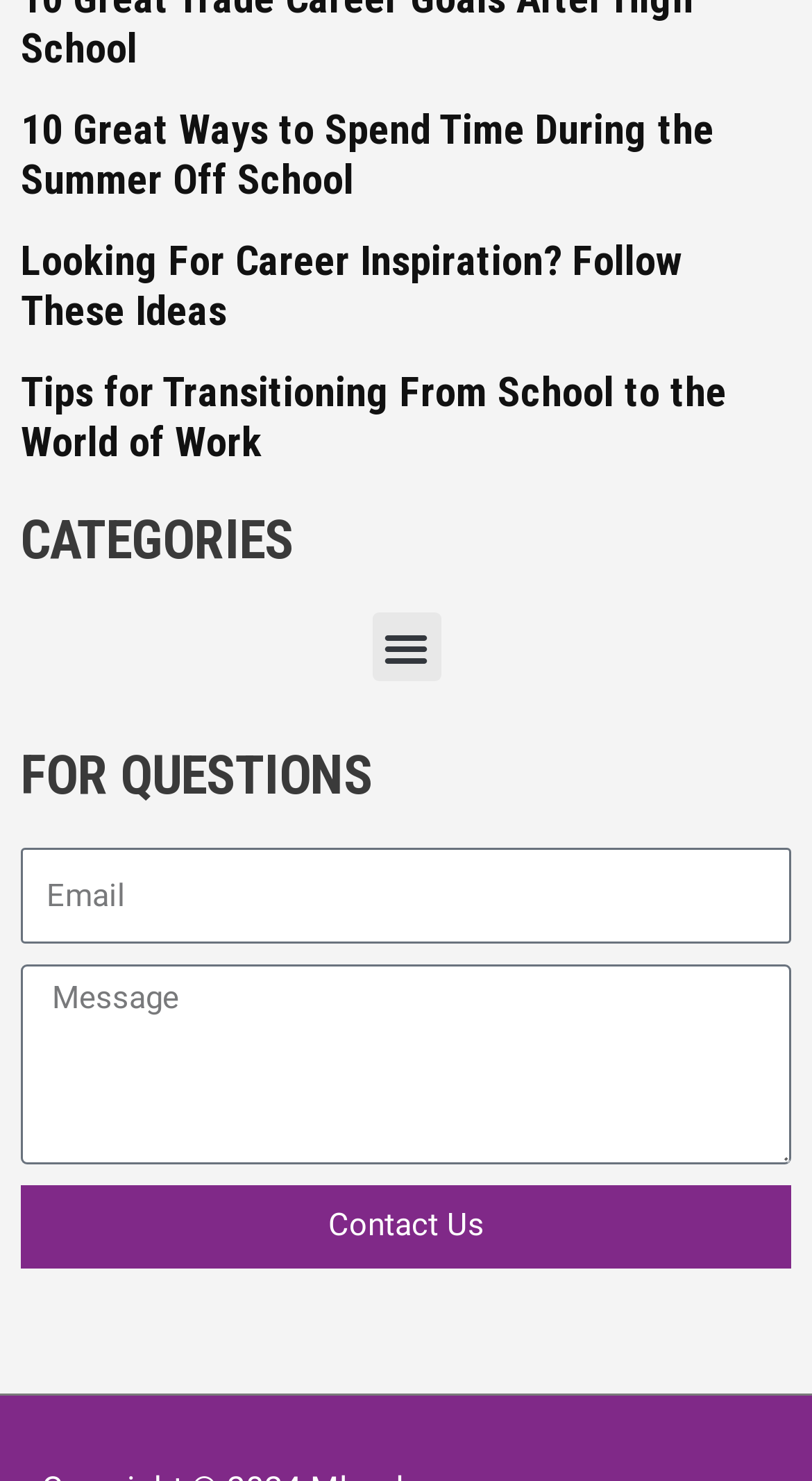Please find the bounding box coordinates in the format (top-left x, top-left y, bottom-right x, bottom-right y) for the given element description. Ensure the coordinates are floating point numbers between 0 and 1. Description: Contact Us

[0.026, 0.8, 0.974, 0.857]